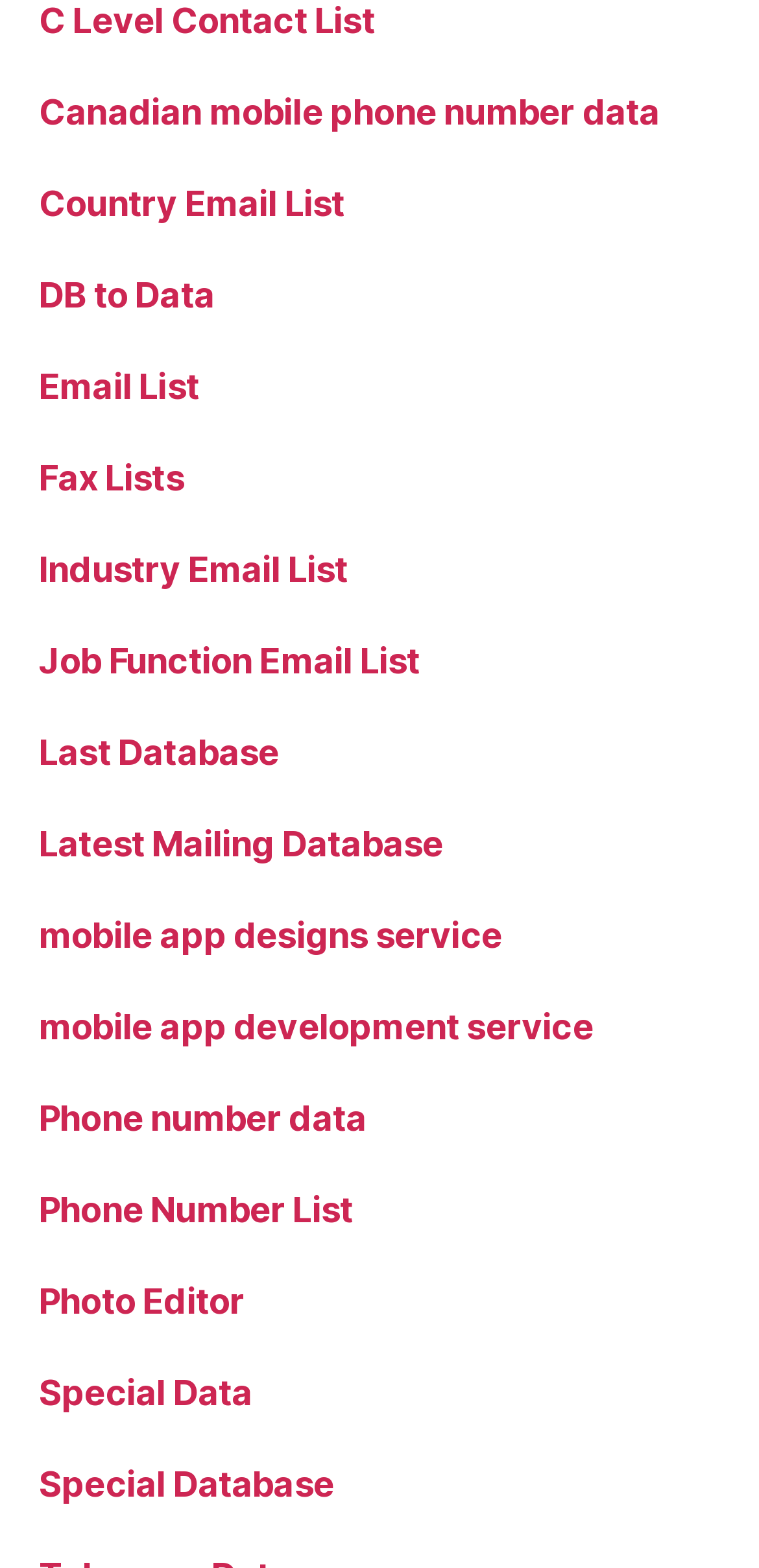Find the bounding box coordinates for the area that should be clicked to accomplish the instruction: "Check Phone Number List".

[0.051, 0.758, 0.465, 0.784]